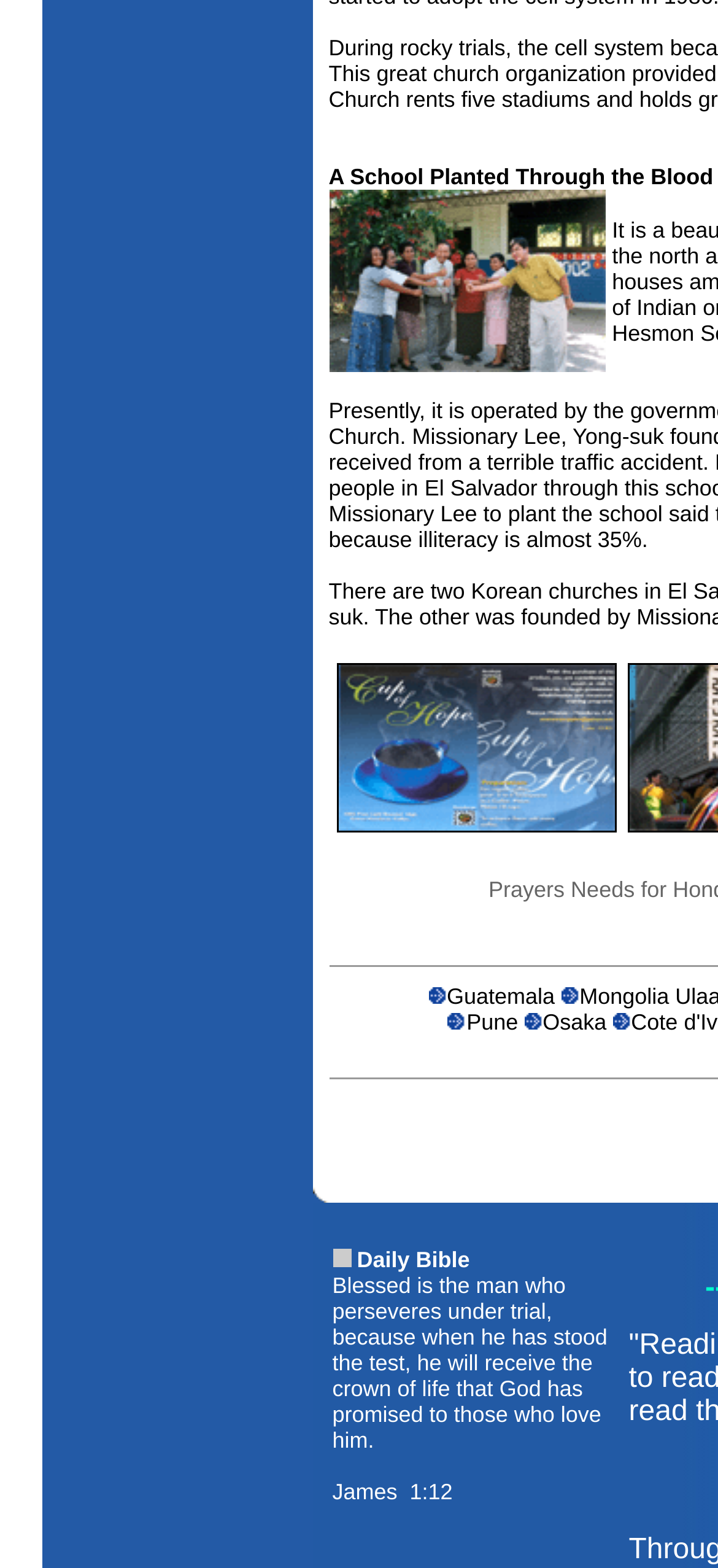Respond to the following question using a concise word or phrase: 
How many images are on the webpage?

9